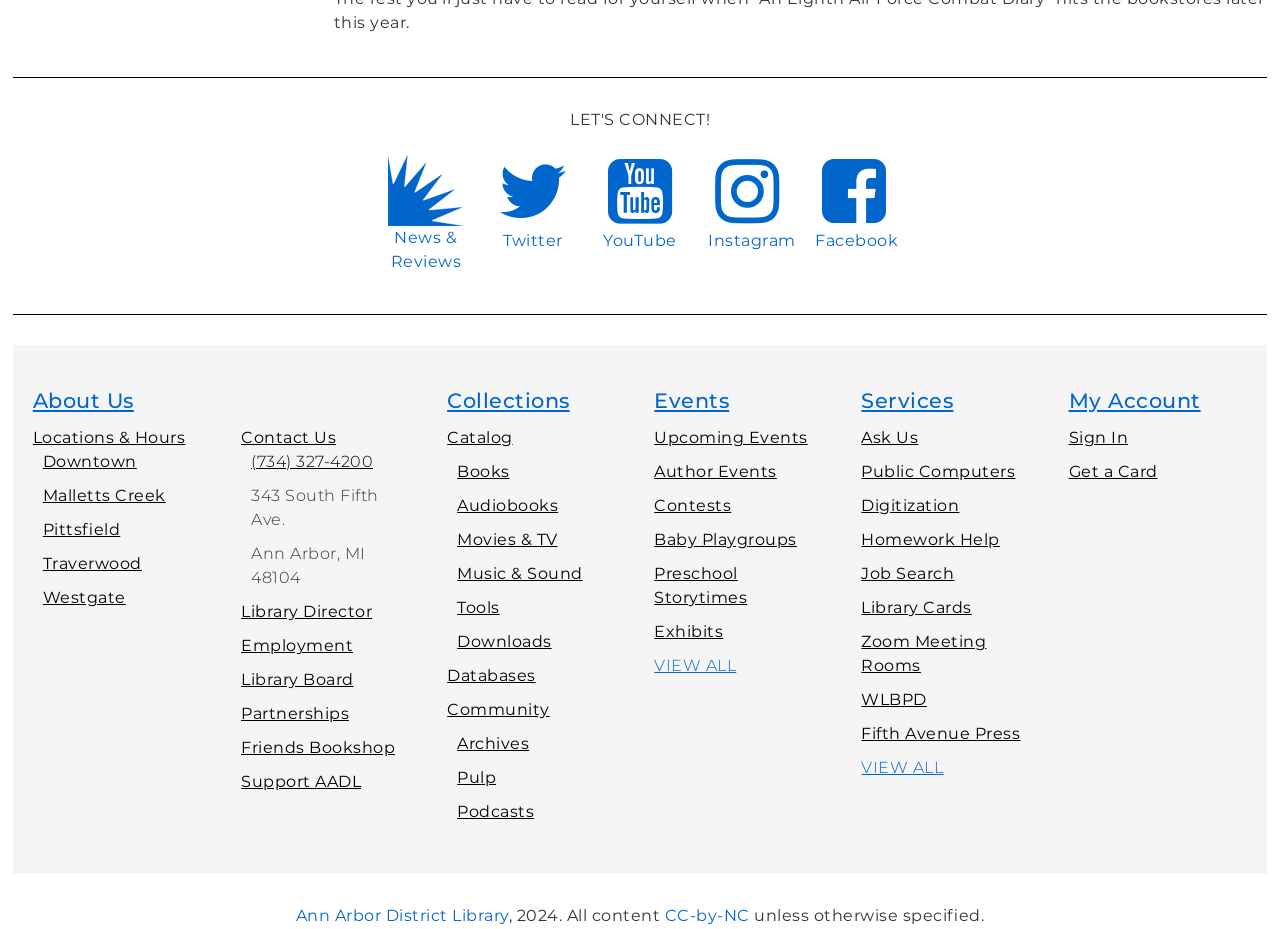Consider the image and give a detailed and elaborate answer to the question: 
What is the purpose of the 'Ask Us' service?

I found the answer by looking at the link with the text 'Ask Us' under the 'Services' section, which suggests that it is a service for asking questions.